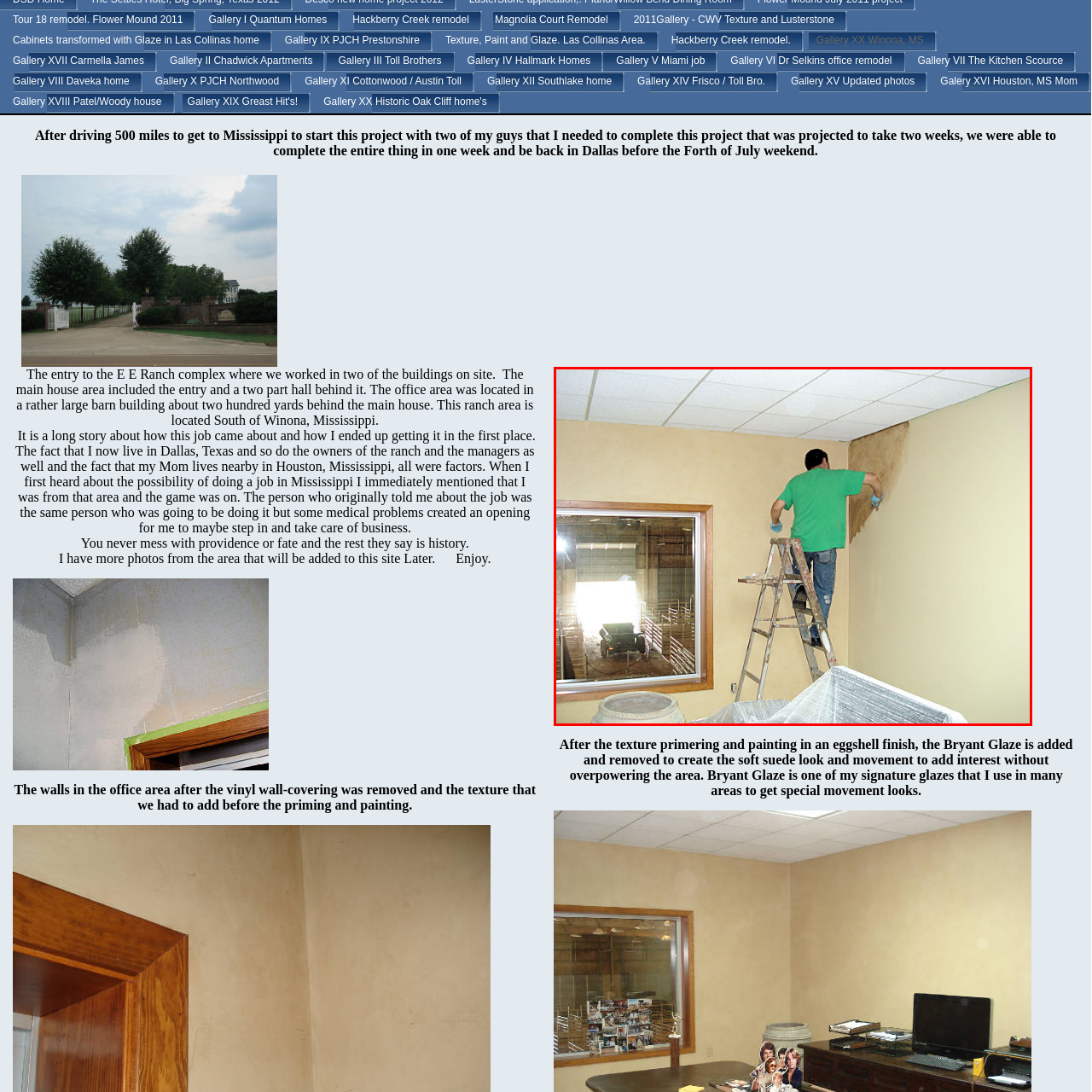View the image within the red box and answer the following question with a concise word or phrase:
What is the color of the freshly finished wall?

Beige